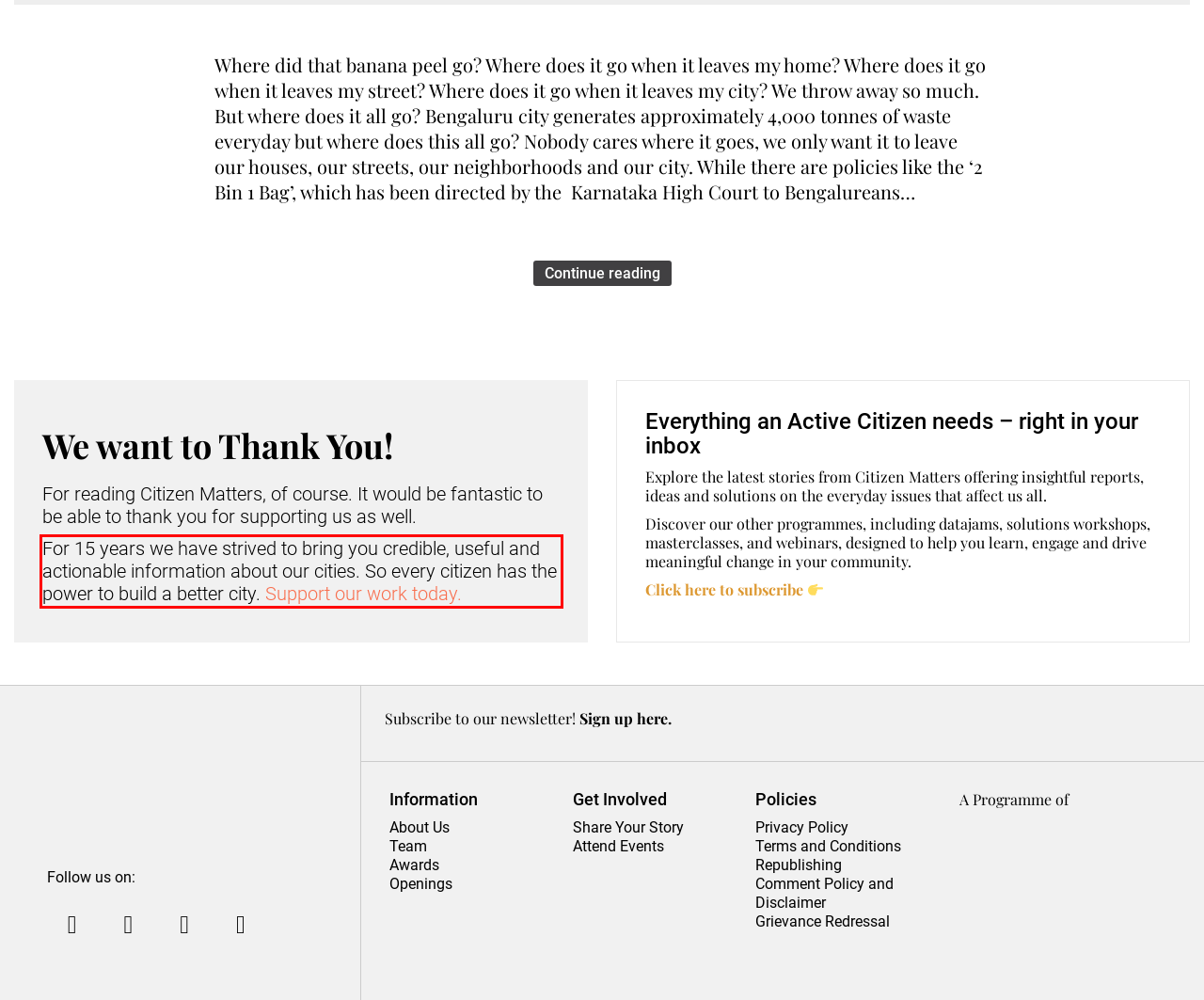Please identify the text within the red rectangular bounding box in the provided webpage screenshot.

For 15 years we have strived to bring you credible, useful and actionable information about our cities. So every citizen has the power to build a better city. Support our work today.